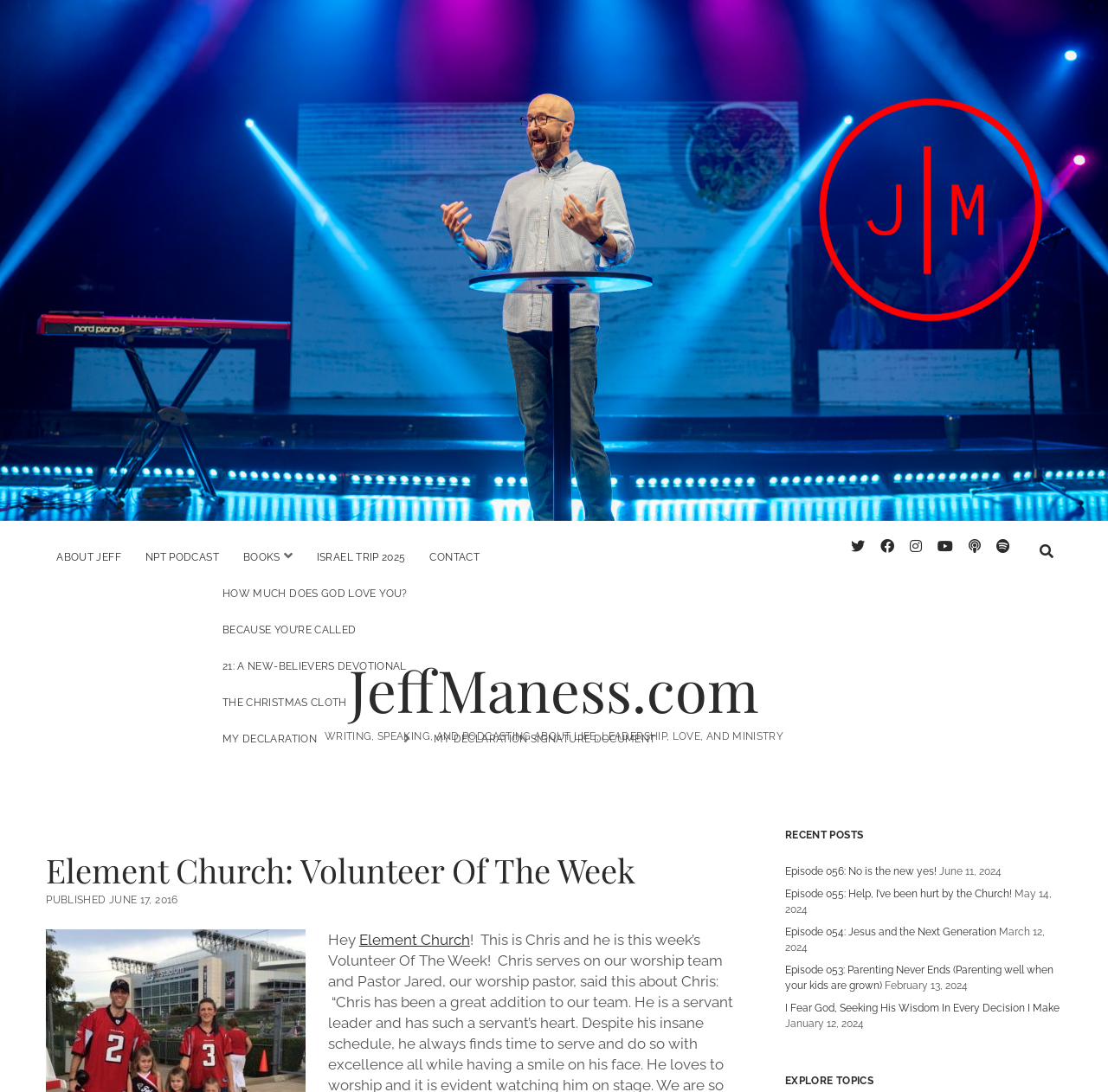Please mark the bounding box coordinates of the area that should be clicked to carry out the instruction: "Read the Volunteer Of The Week post".

[0.042, 0.762, 0.666, 0.802]